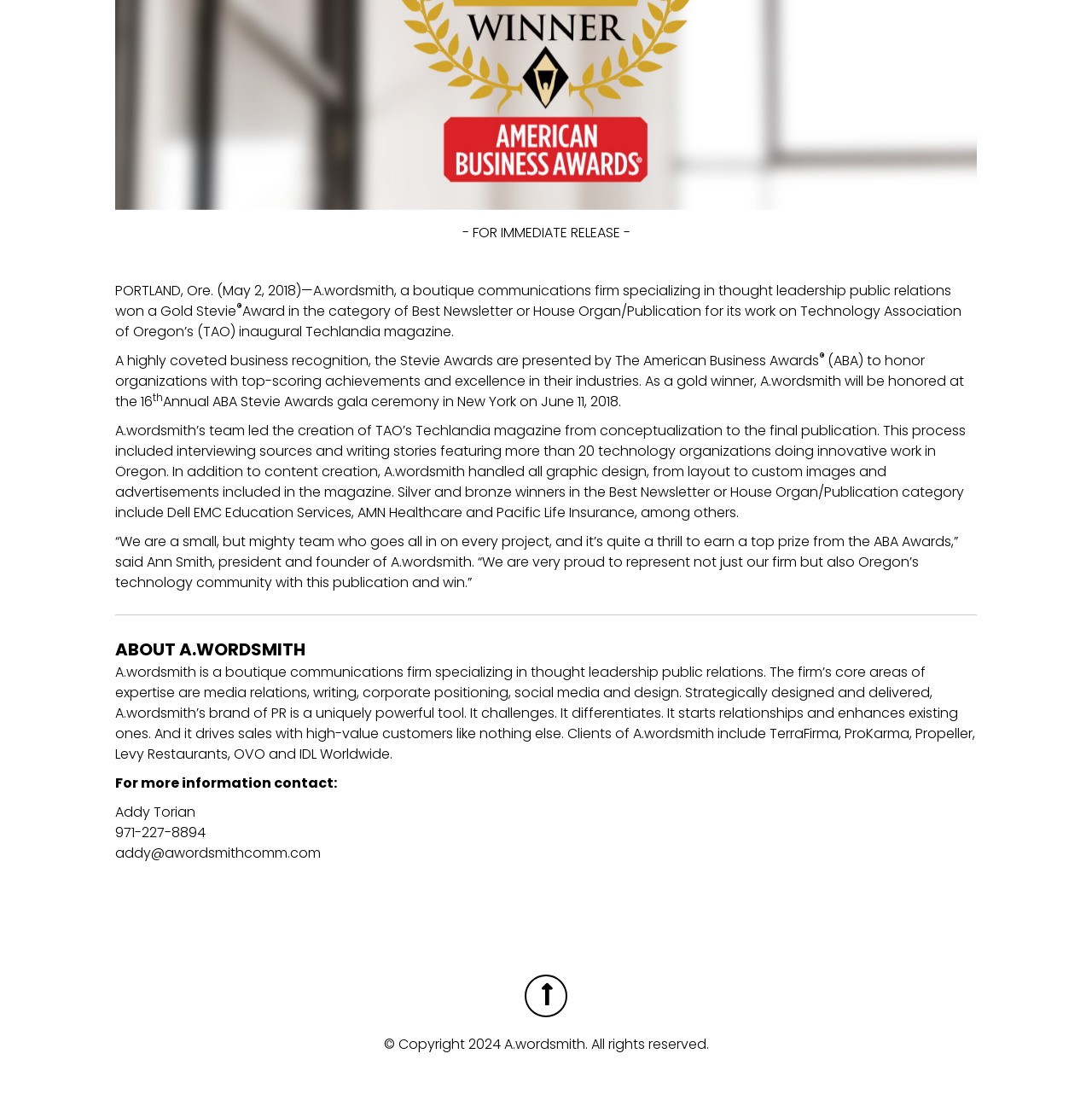Find the bounding box of the element with the following description: "addy@awordsmithcomm.com". The coordinates must be four float numbers between 0 and 1, formatted as [left, top, right, bottom].

[0.105, 0.762, 0.294, 0.78]